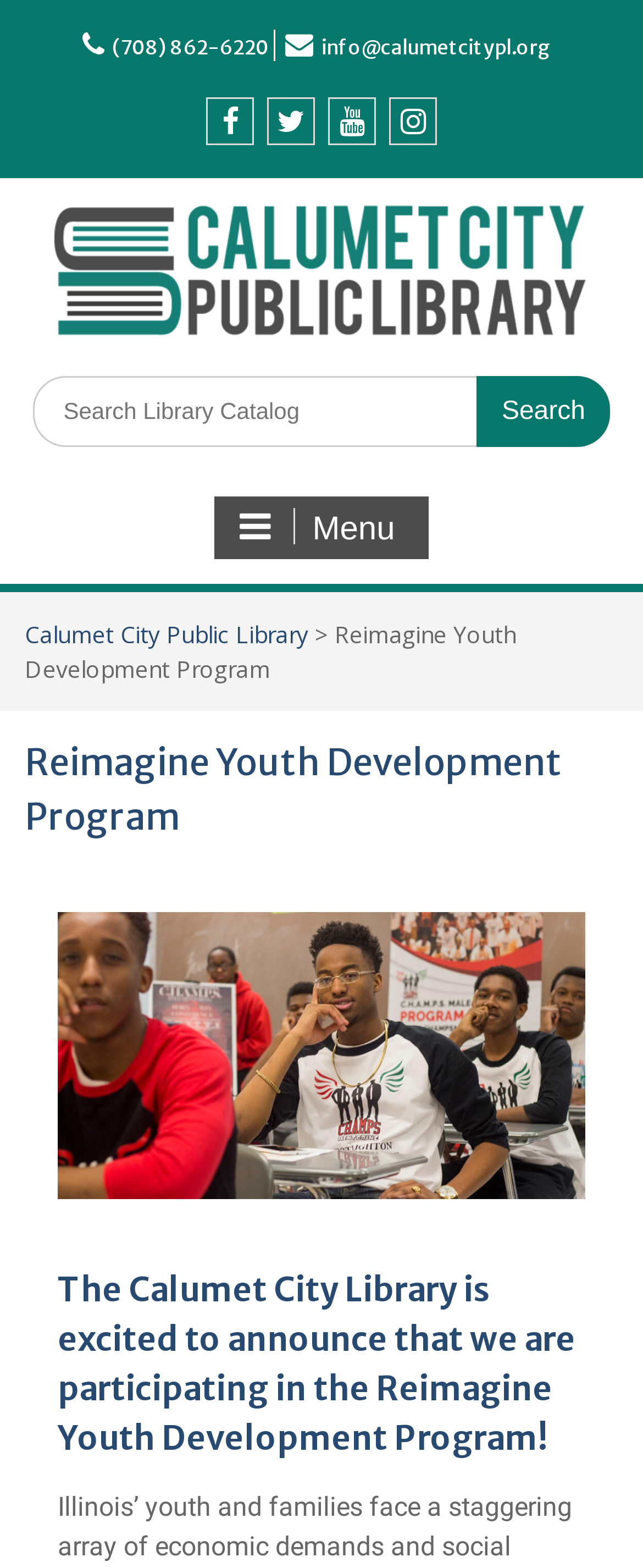Summarize the webpage with a detailed and informative caption.

The webpage is about the Calumet City Library's participation in the Reimagine Youth Development Program. At the top left, there is a phone number "(708) 862-6220" and an email address "info@calumetcitypl.org" next to it. Below these, there are four social media links: Facebook, Twitter, YouTube, and Instagram, aligned horizontally. 

On the top right, there is a link to the Calumet City Public Library, accompanied by its logo. Below this, there is a search bar with a "Search" button on the right side. A menu button is located at the top center of the page.

The main content of the page starts with a heading "Reimagine Youth Development Program" at the top center, followed by a subheading "The Calumet City Library is excited to announce that we are participating in the Reimagine Youth Development Program!" below it.